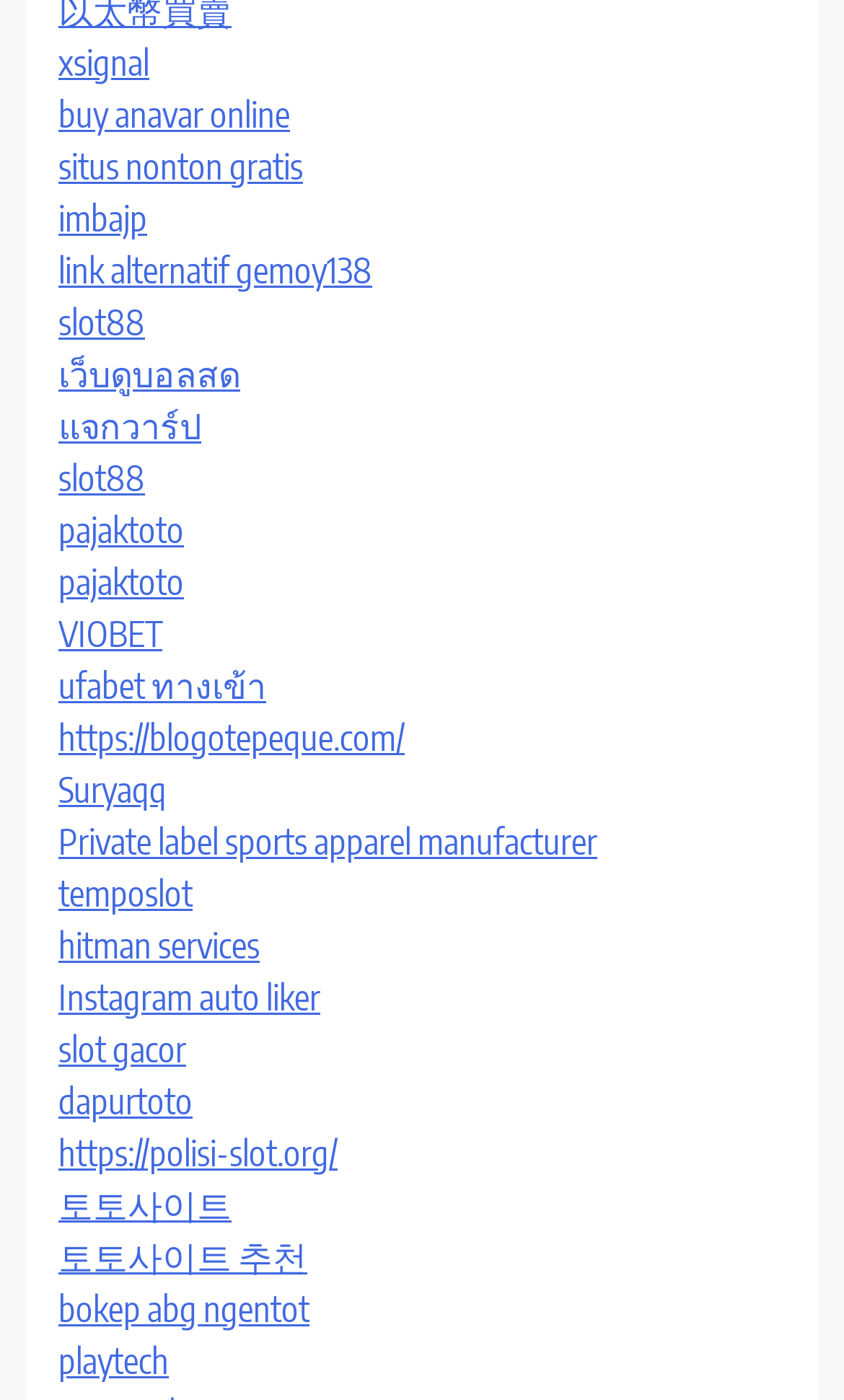Please specify the bounding box coordinates in the format (top-left x, top-left y, bottom-right x, bottom-right y), with values ranging from 0 to 1. Identify the bounding box for the UI component described as follows: dapurtoto

[0.069, 0.772, 0.228, 0.802]